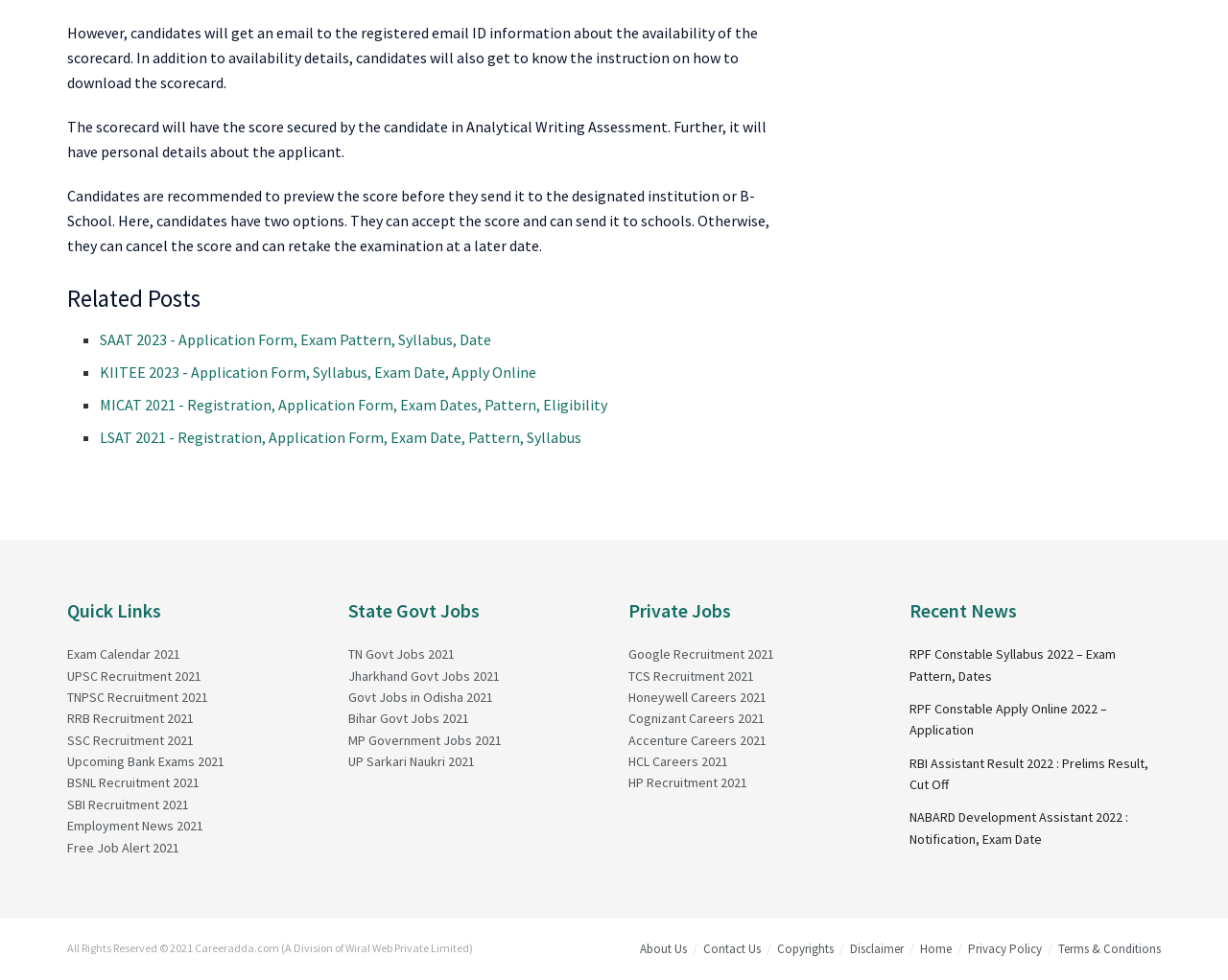Point out the bounding box coordinates of the section to click in order to follow this instruction: "Read related post about SAAT 2023".

[0.081, 0.337, 0.4, 0.356]